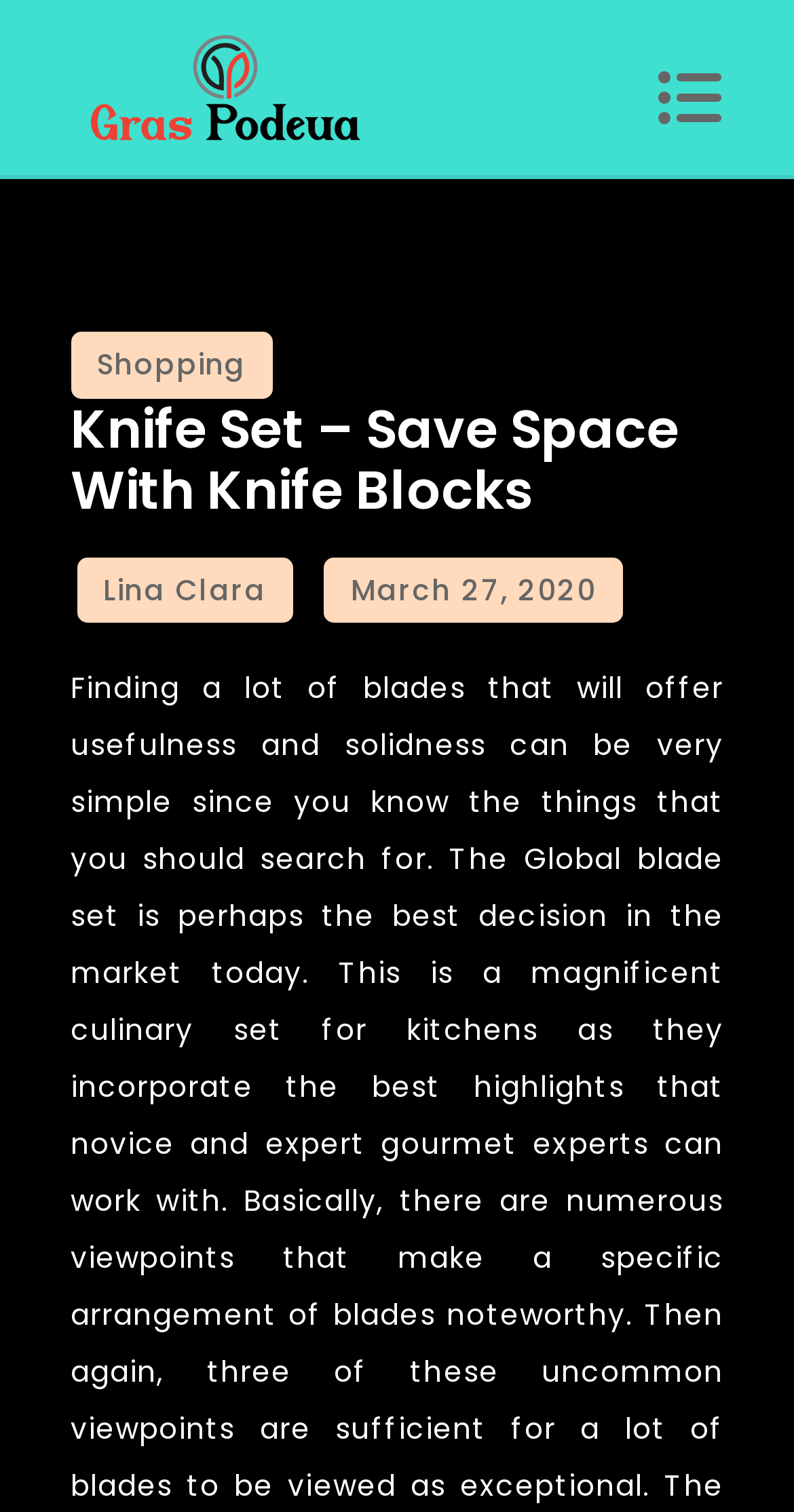What is the main topic of the webpage?
Answer the question with a single word or phrase by looking at the picture.

Knife Set